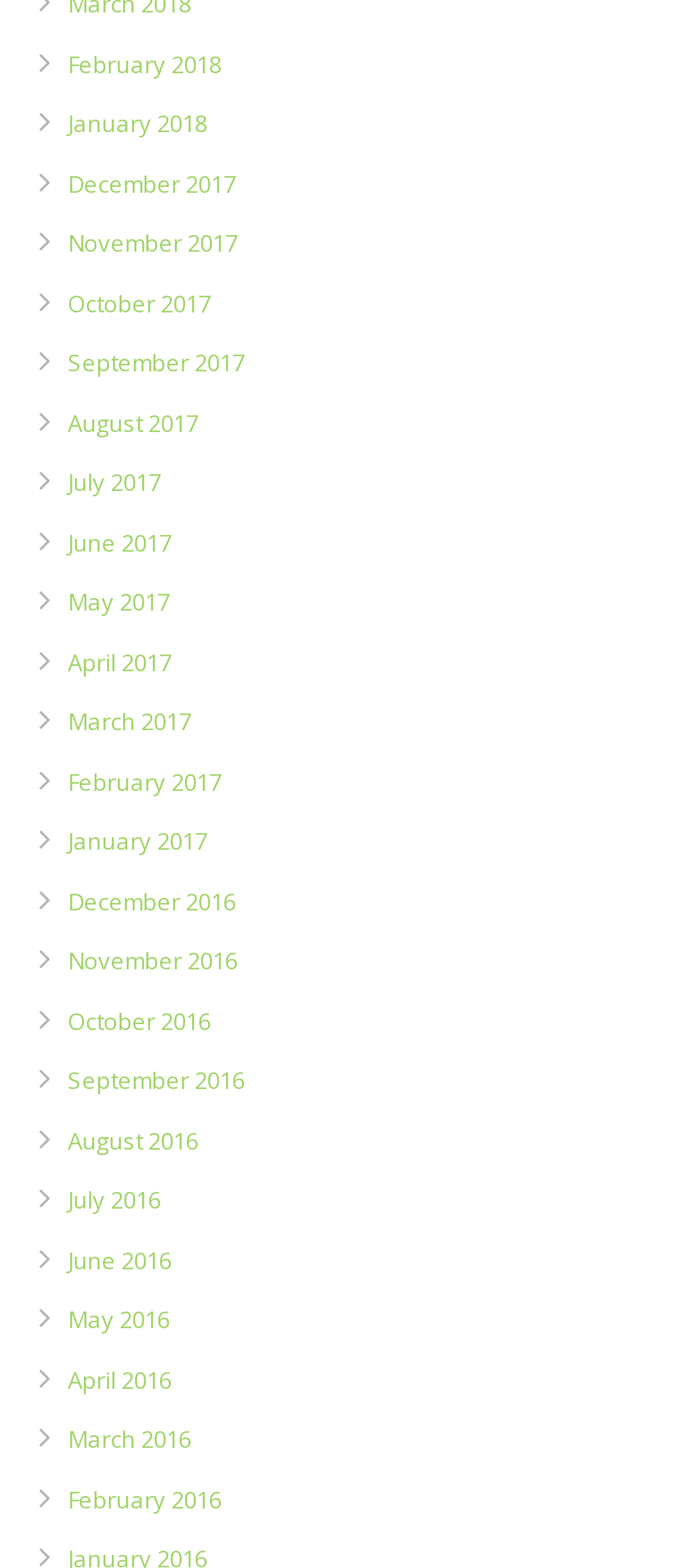Locate the bounding box coordinates of the clickable element to fulfill the following instruction: "view August 2016". Provide the coordinates as four float numbers between 0 and 1 in the format [left, top, right, bottom].

[0.097, 0.717, 0.285, 0.737]